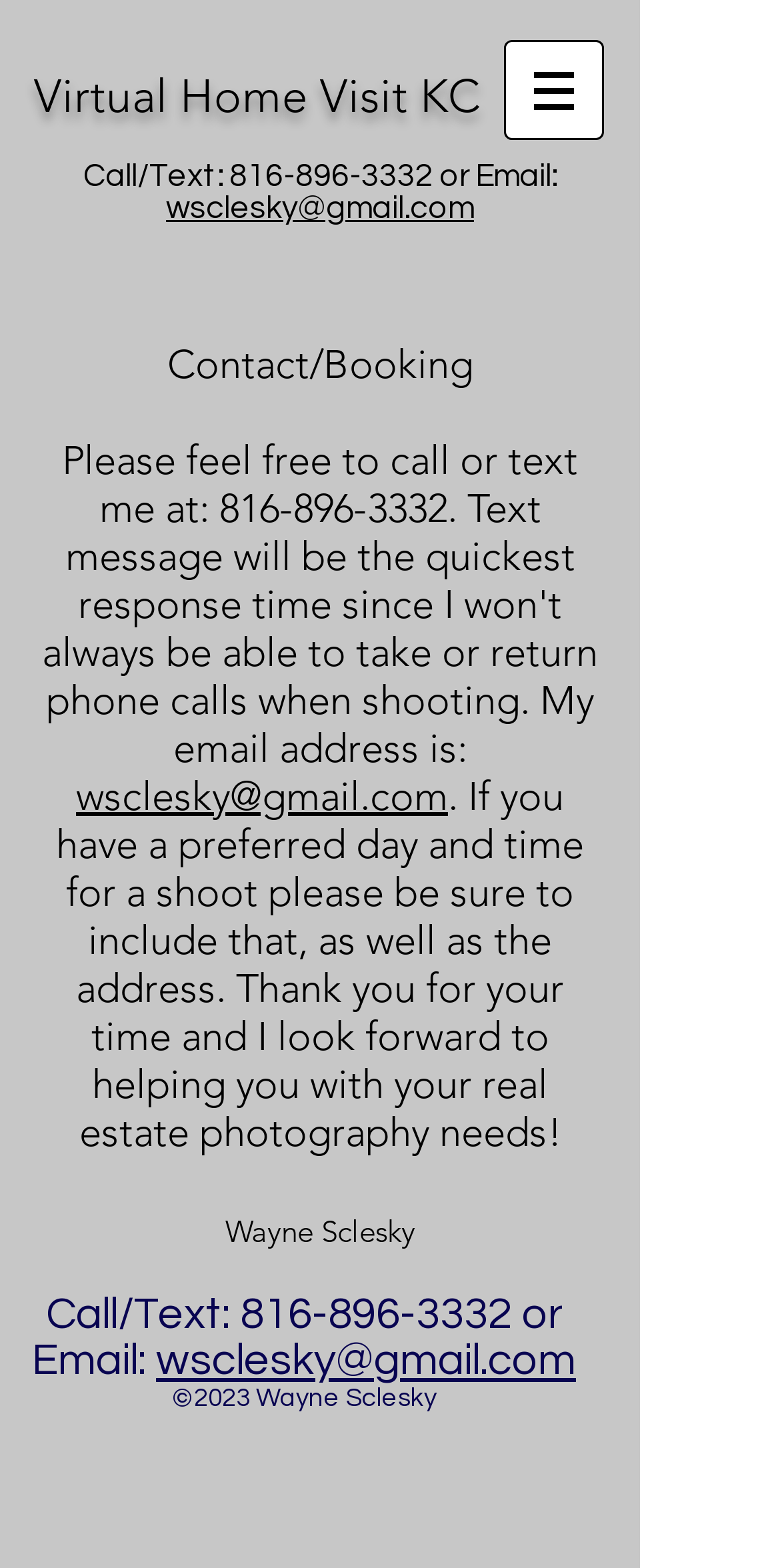Answer the following in one word or a short phrase: 
What is the photographer's name?

Wayne Sclesky